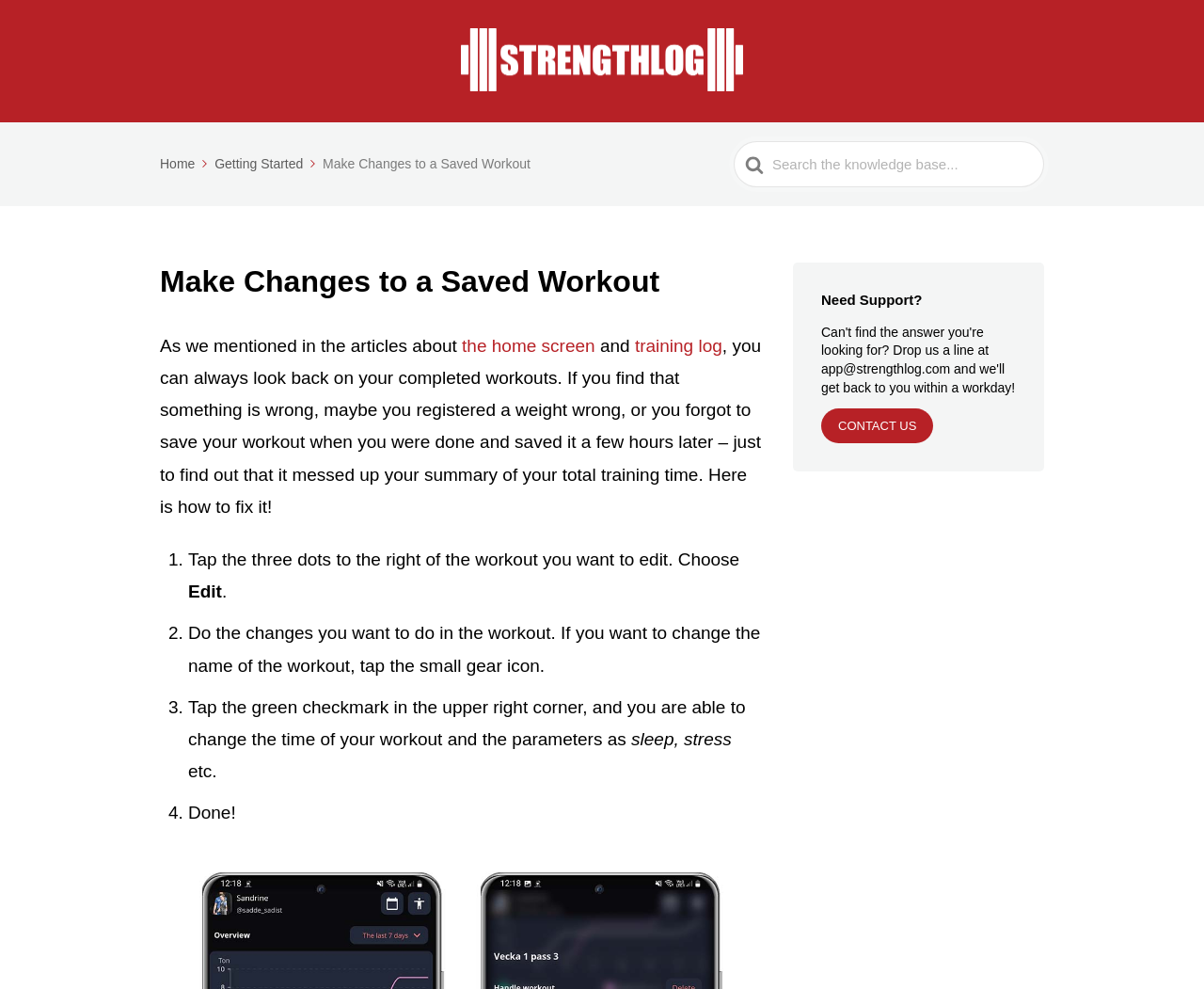How can I get support if I need it?
Carefully analyze the image and provide a thorough answer to the question.

The webpage provides a 'Need Support?' section with a 'CONTACT US' link, which users can click to get in touch with the support team for assistance.